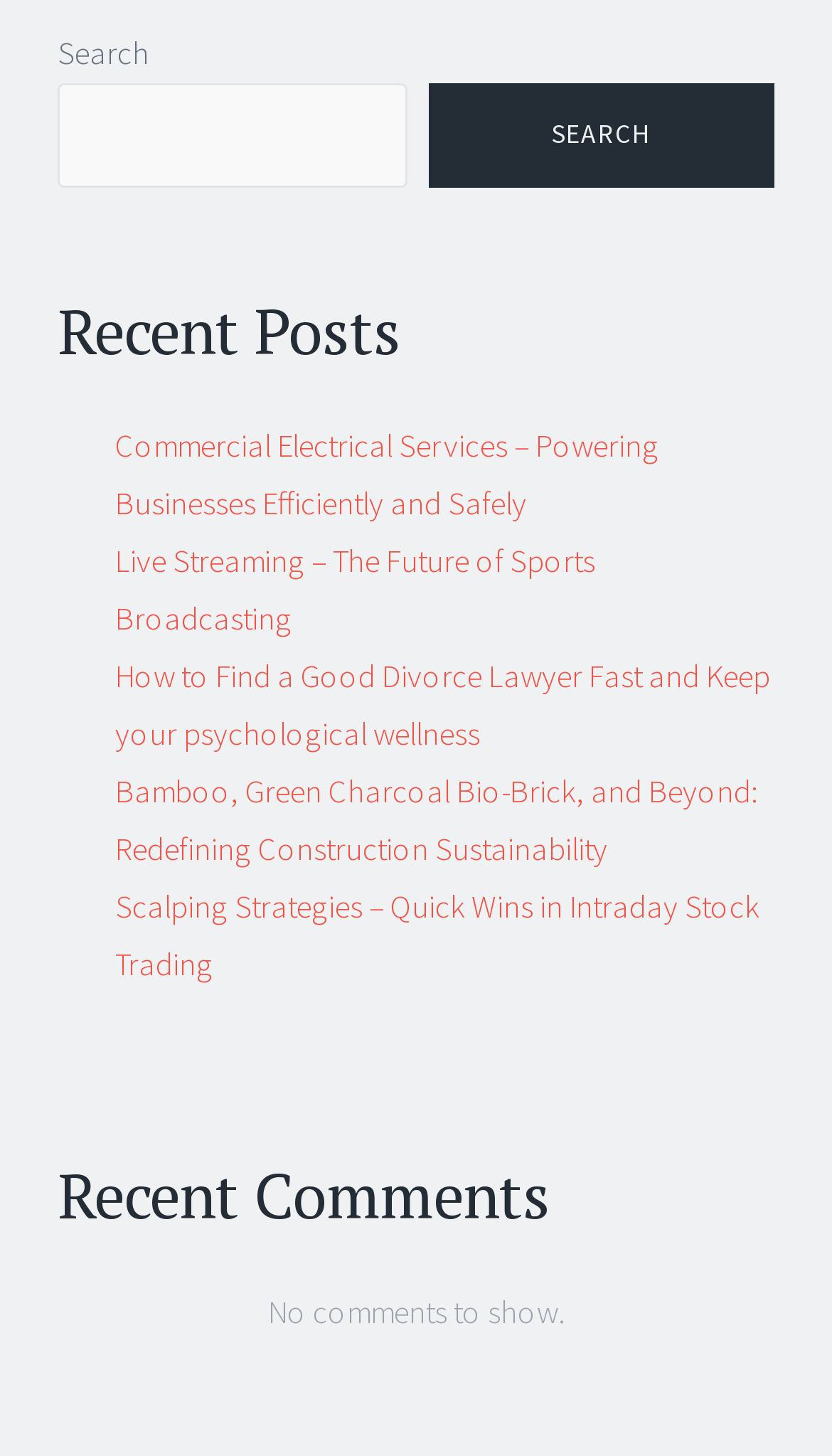Find the bounding box coordinates for the UI element whose description is: "info@frmsingapore.com". The coordinates should be four float numbers between 0 and 1, in the format [left, top, right, bottom].

None